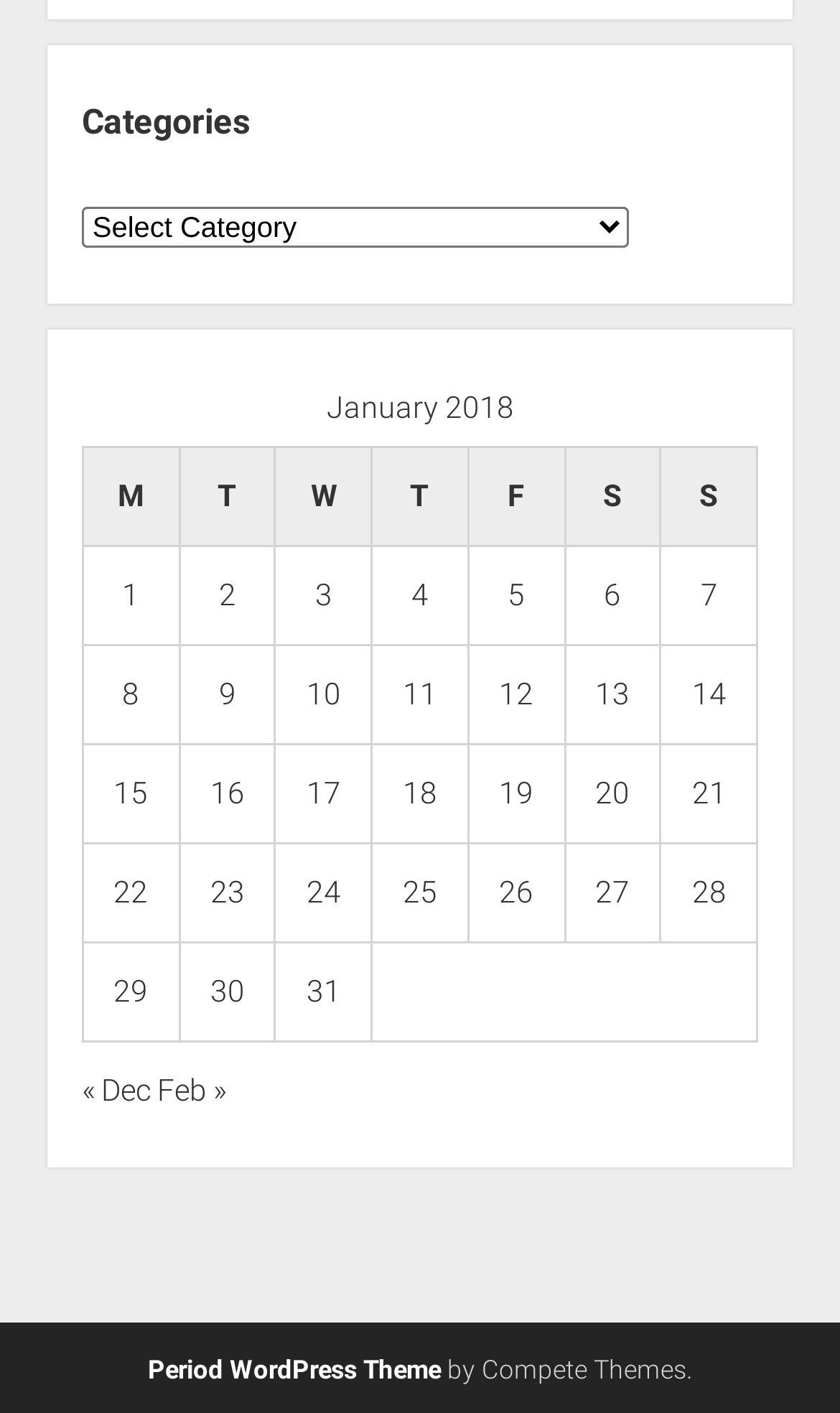Provide a short answer using a single word or phrase for the following question: 
What is the category of the posts?

January 2018